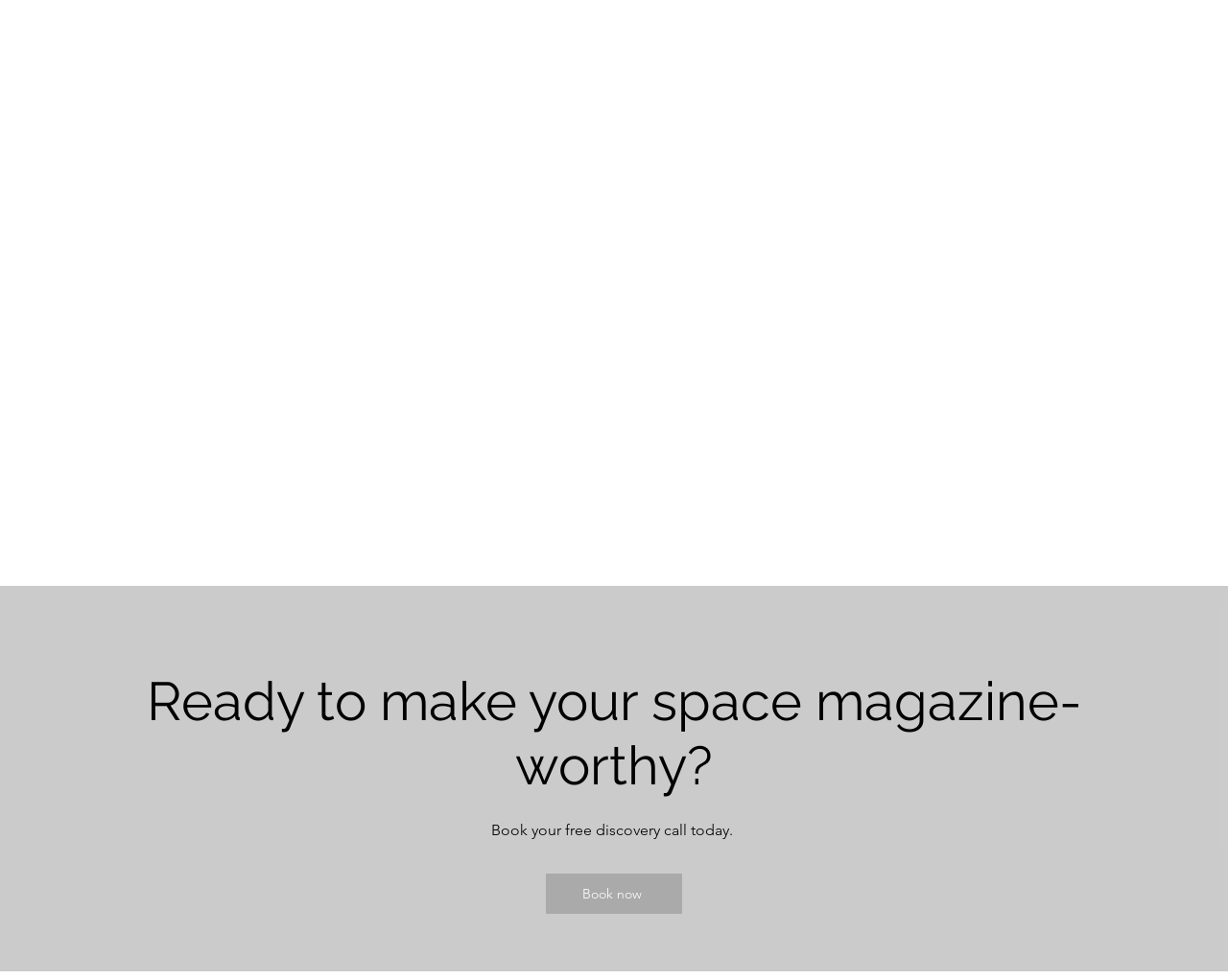Identify the bounding box coordinates for the UI element described as follows: "Book now". Ensure the coordinates are four float numbers between 0 and 1, formatted as [left, top, right, bottom].

[0.445, 0.891, 0.555, 0.932]